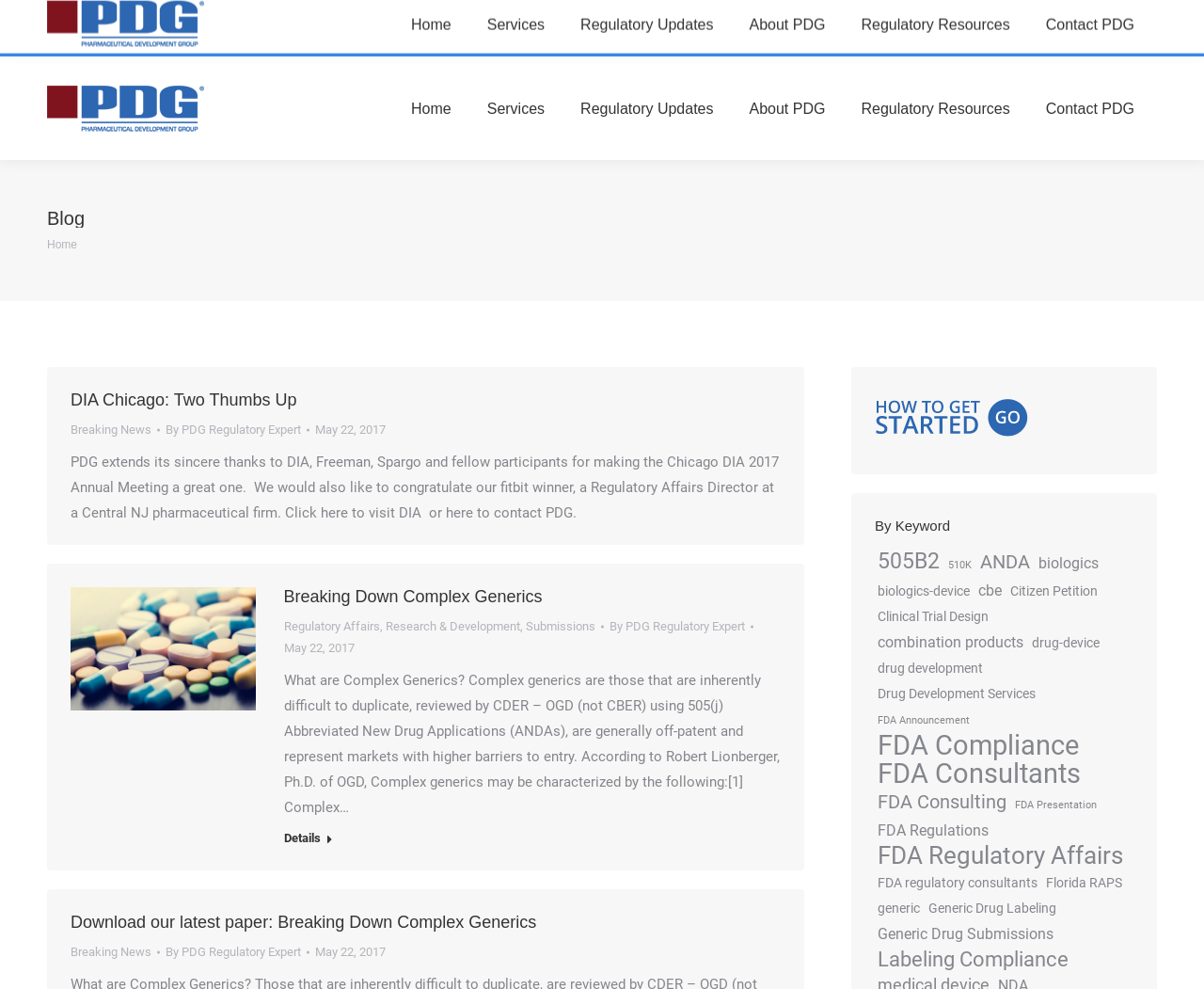Please specify the bounding box coordinates of the region to click in order to perform the following instruction: "Read the blog post 'DIA Chicago: Two Thumbs Up'".

[0.059, 0.395, 0.648, 0.414]